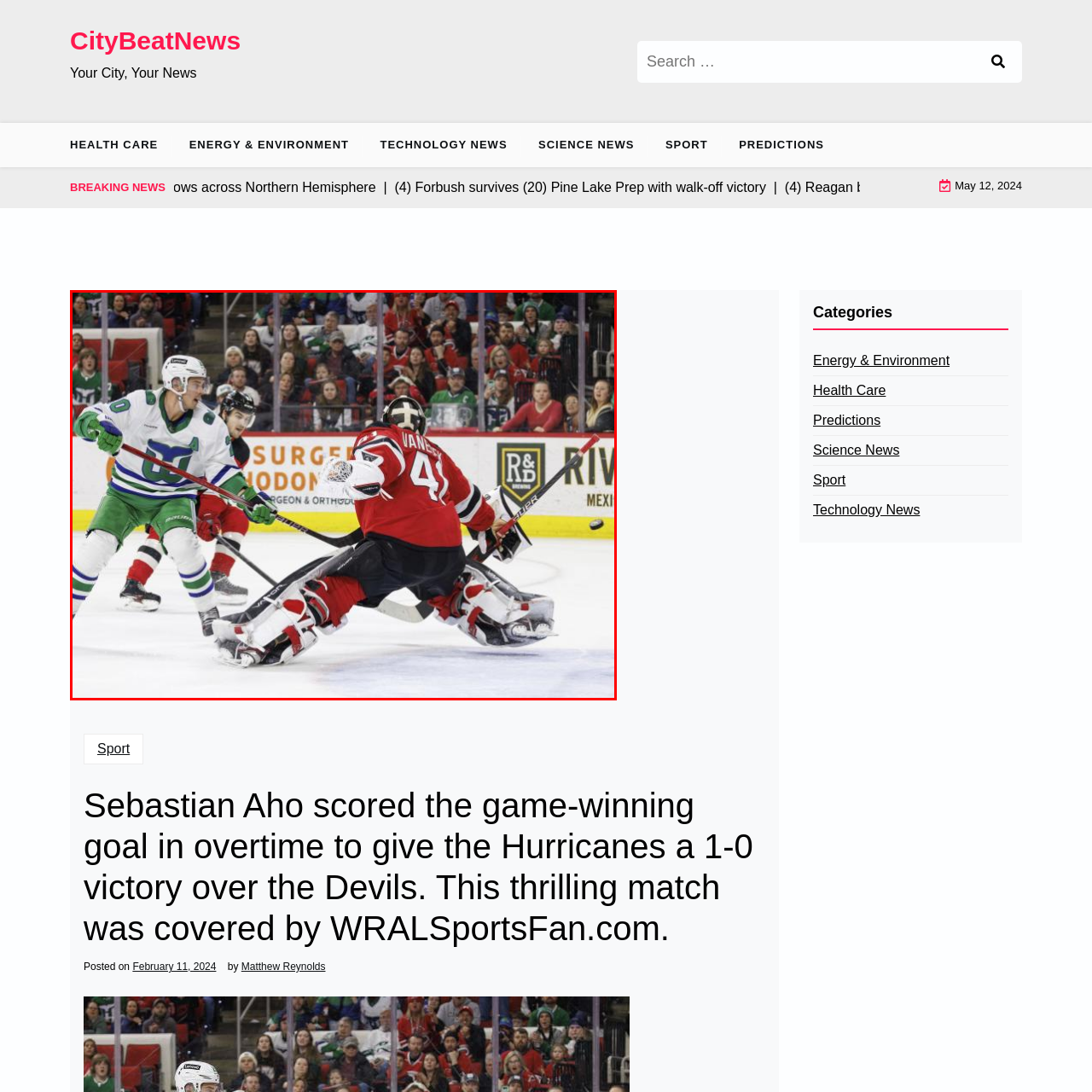Please analyze the elements within the red highlighted area in the image and provide a comprehensive answer to the following question: What is the name of the Hurricanes' player?

The caption specifically mentions 'Sebastian Aho of the Carolina Hurricanes' as the player attempting a shot on goal, making him the Hurricanes' player in question.